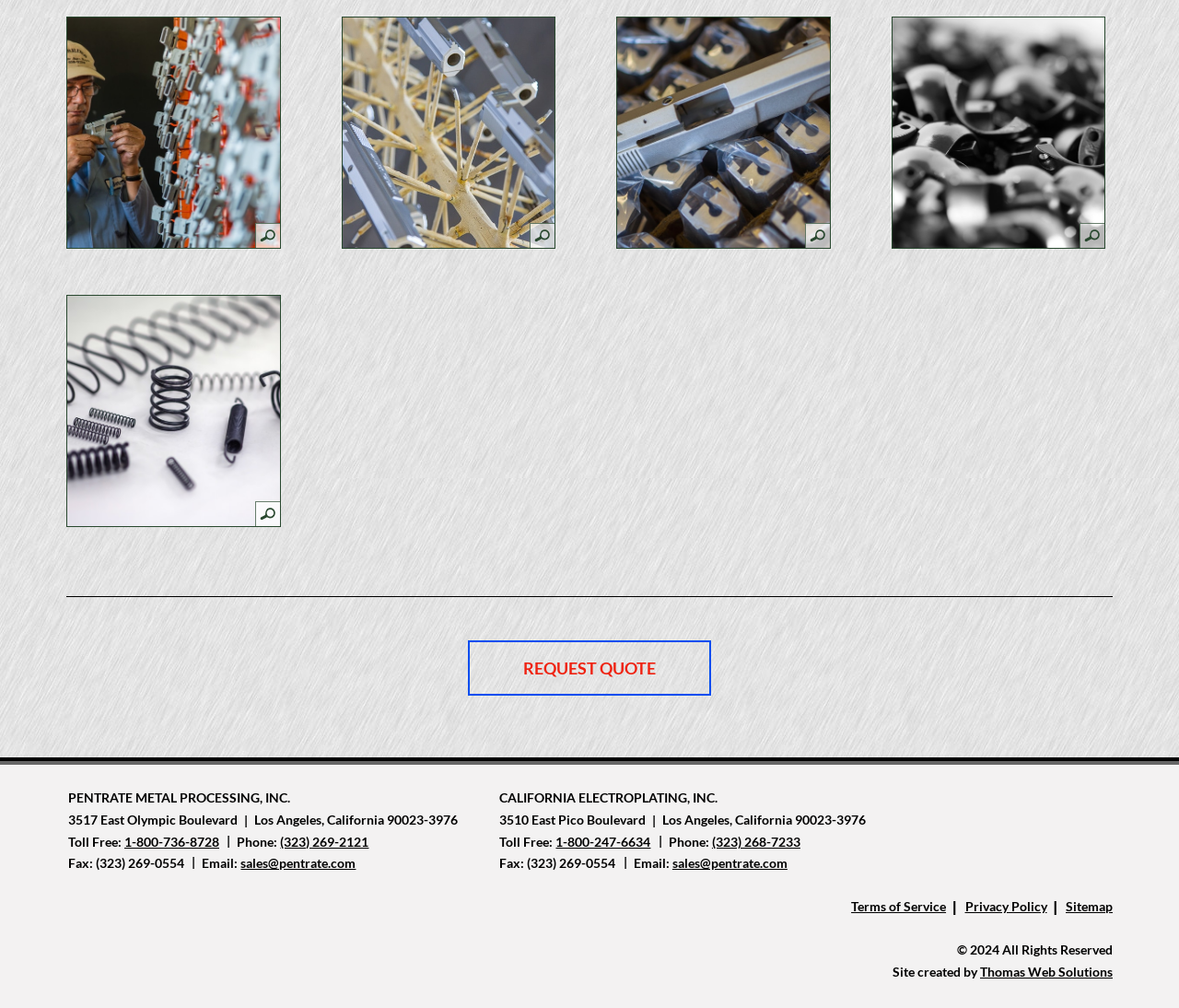Provide the bounding box coordinates of the HTML element this sentence describes: "title="Finishing services for firearm components"". The bounding box coordinates consist of four float numbers between 0 and 1, i.e., [left, top, right, bottom].

[0.756, 0.017, 0.938, 0.247]